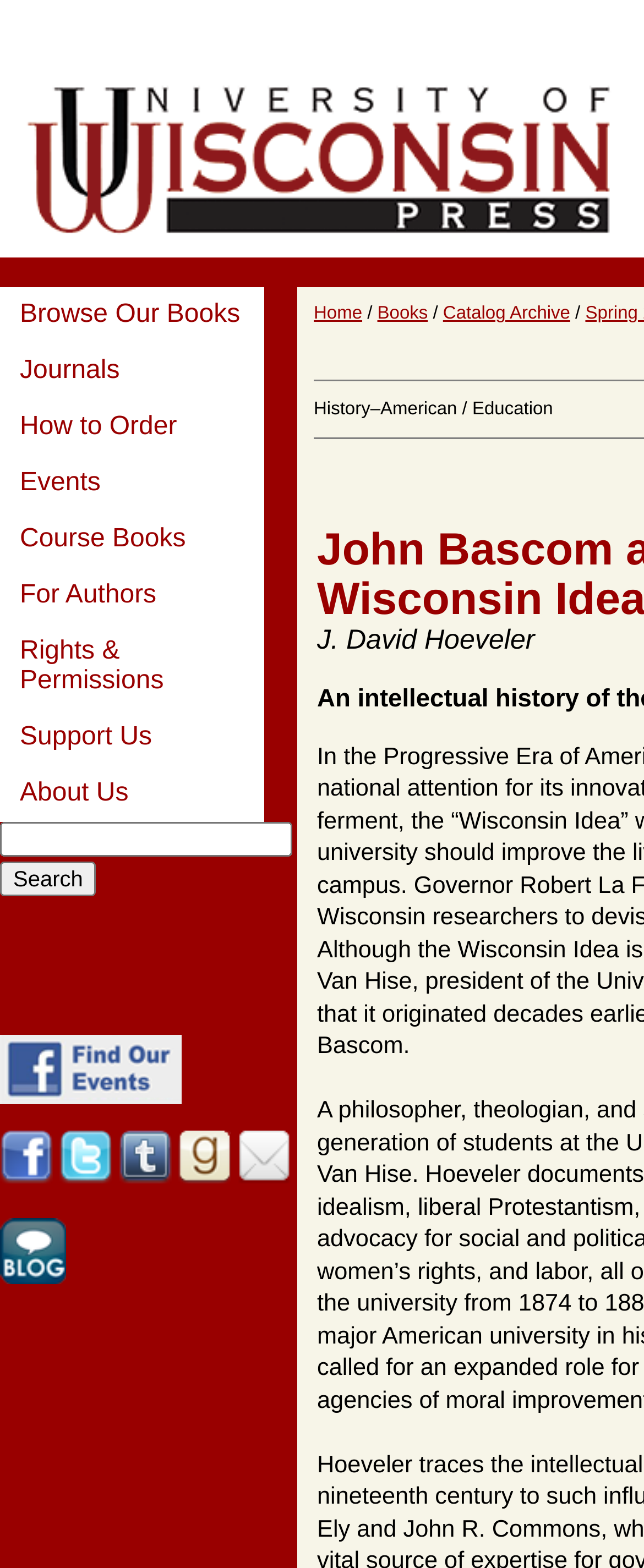Create a detailed narrative of the webpage’s visual and textual elements.

The webpage is about the University of Wisconsin Press, specifically featuring a book titled "John Bascom and the Origins of the Wisconsin Idea". At the top left corner, there is a logo of UW Press, accompanied by a link to the UW Press homepage. Below the logo, there are several links to different sections of the website, including "Browse Our Books", "Journals", "How to Order", "Events", "Course Books", "For Authors", "Rights & Permissions", "Support Us", and "About Us". 

To the right of these links, there is a search bar with a "Search" button. Above the search bar, there is a small non-descriptive text element. 

On the bottom left corner, there are social media links to Facebook, Twitter, Tumblr, GoodReads, and UW Press Newsletter, each accompanied by its respective icon. Next to these links, there is another link to the UW Press Blog. 

In the main content area, there is a navigation menu with links to "Home", "Books", "Catalog Archive", and a separator element. Below the navigation menu, there is a brief description of the book, categorized under "History–American / Education".